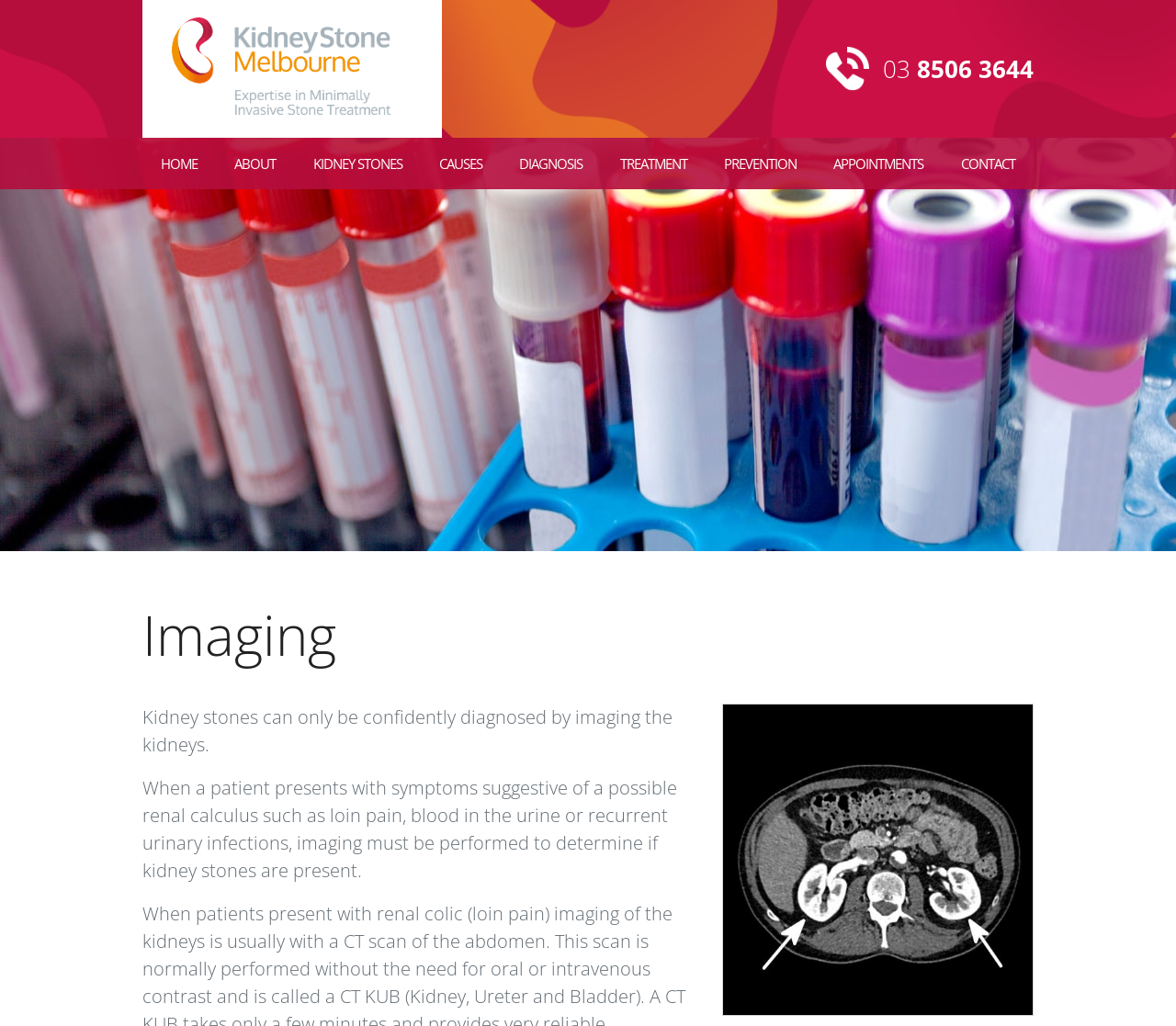What is the phone number provided on the webpage?
Refer to the image and provide a concise answer in one word or phrase.

03 8506 3644